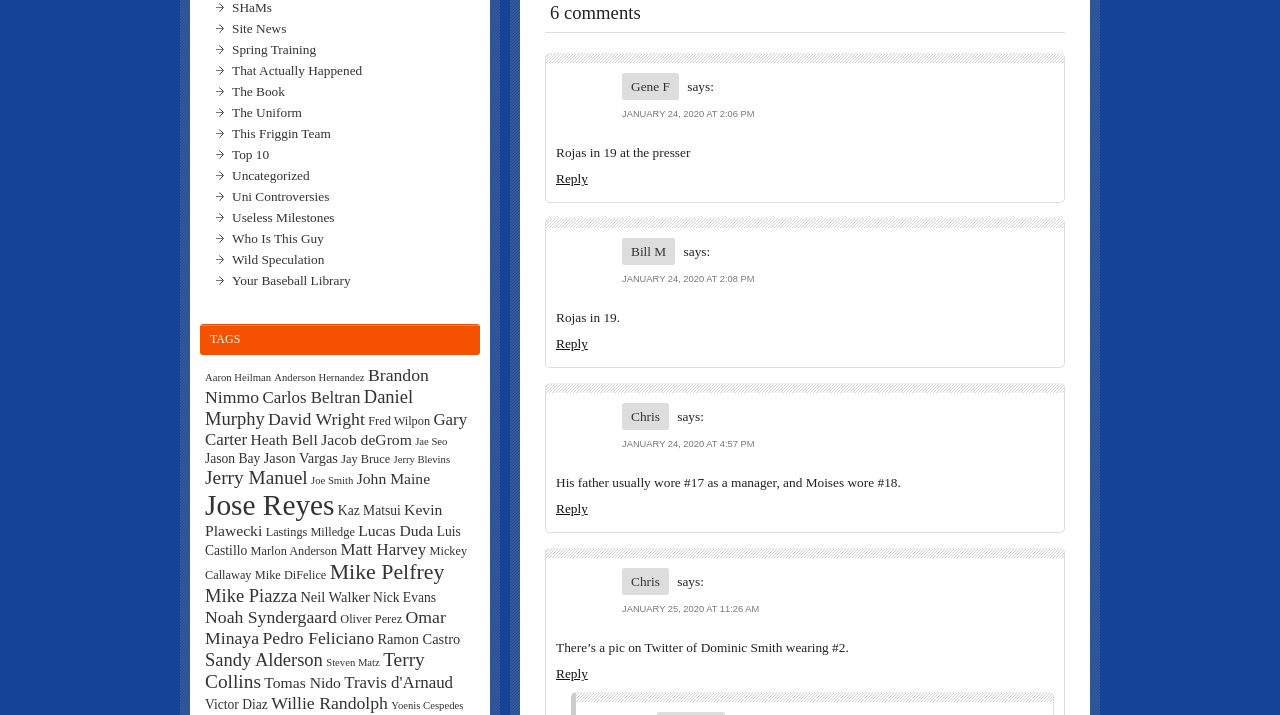What is the purpose of the section with links like 'Aaron Heilman' and 'David Wright'?
Using the screenshot, give a one-word or short phrase answer.

Tag cloud